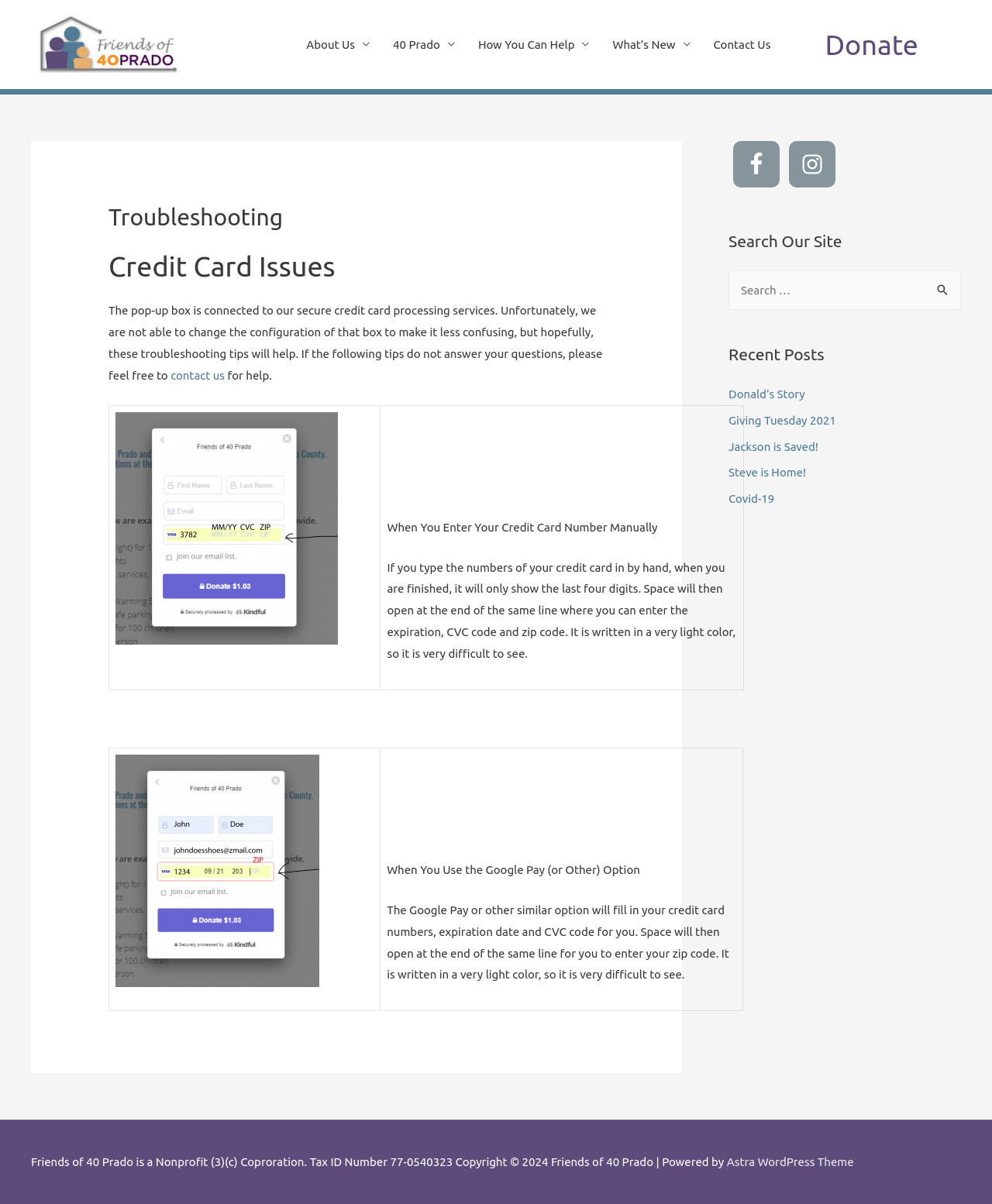Provide the bounding box coordinates for the specified HTML element described in this description: "About Us". The coordinates should be four float numbers ranging from 0 to 1, in the format [left, top, right, bottom].

[0.297, 0.0, 0.384, 0.074]